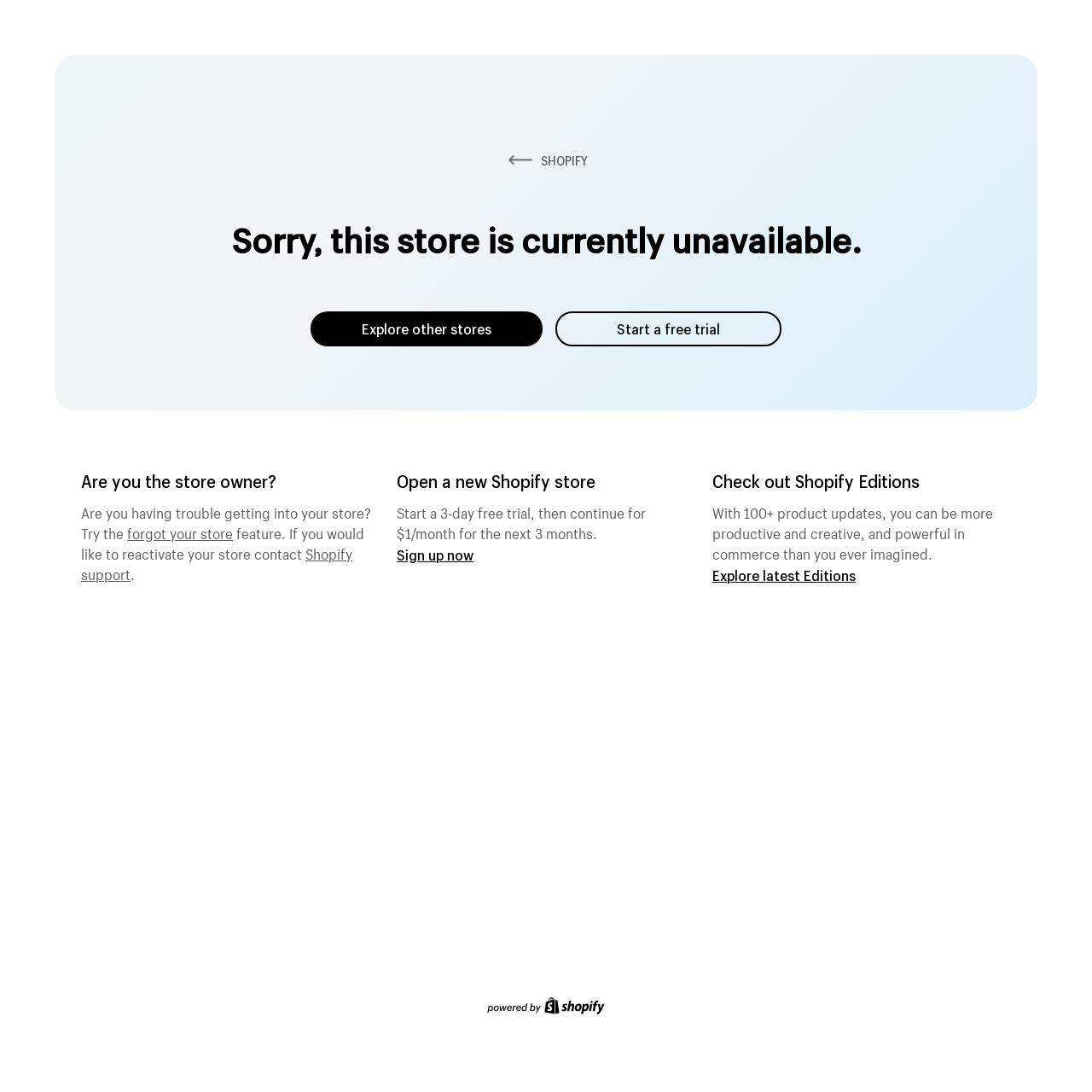Based on the image, provide a detailed response to the question:
What is the cost of Shopify after the free trial?

I found the pricing information by reading the static text elements, which mention that after the 3-day free trial, the cost of Shopify is $1/month for the next 3 months.